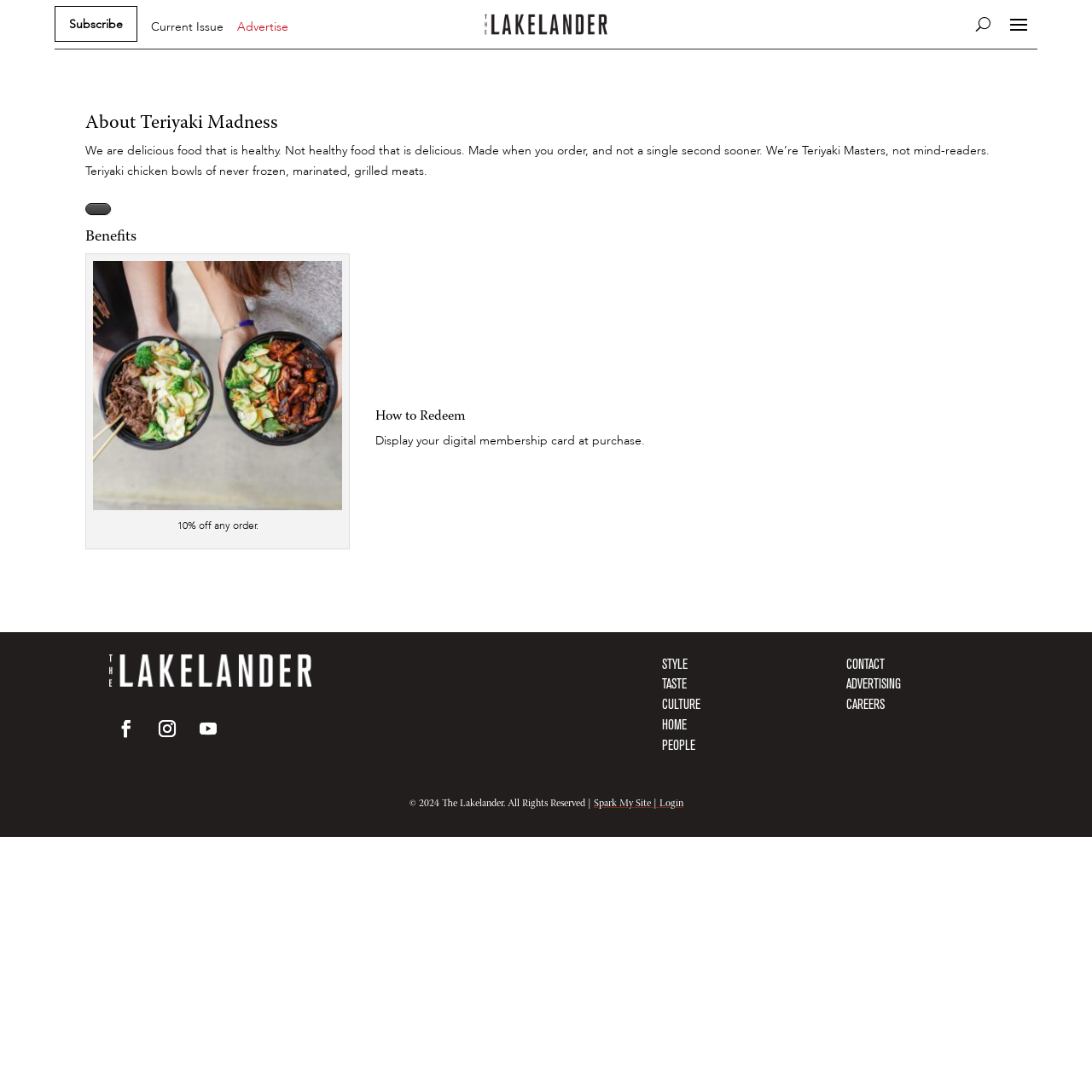Locate the bounding box coordinates of the clickable region to complete the following instruction: "View current issue."

[0.138, 0.017, 0.205, 0.027]